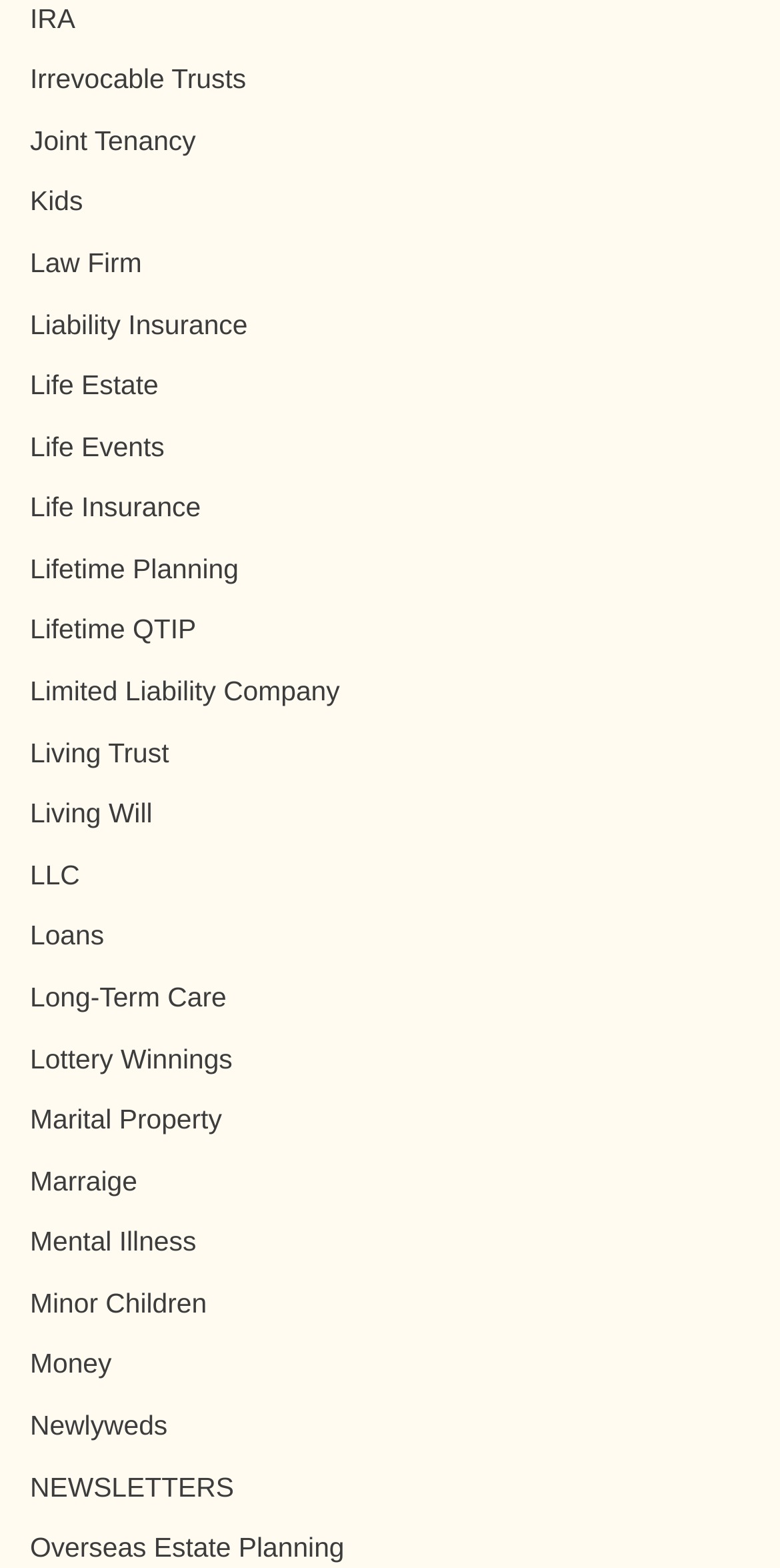Find the bounding box coordinates of the element to click in order to complete this instruction: "Read about NEWSLETTERS". The bounding box coordinates must be four float numbers between 0 and 1, denoted as [left, top, right, bottom].

[0.038, 0.939, 0.3, 0.958]